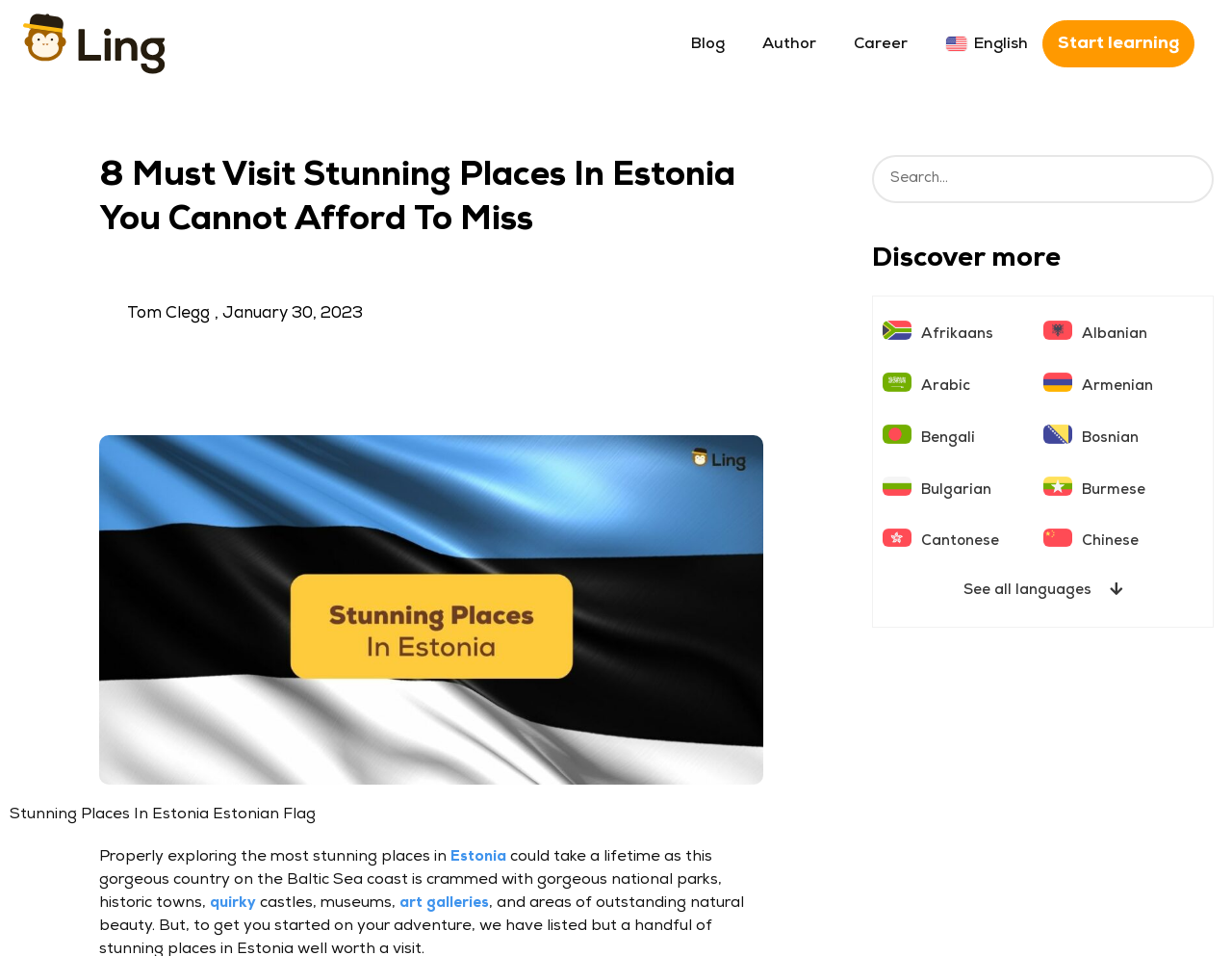Is there a search function on this website?
Please give a detailed answer to the question using the information shown in the image.

I looked for a search function on the webpage and found a search box with a 'Search' button, which suggests that users can search for specific content on the website.